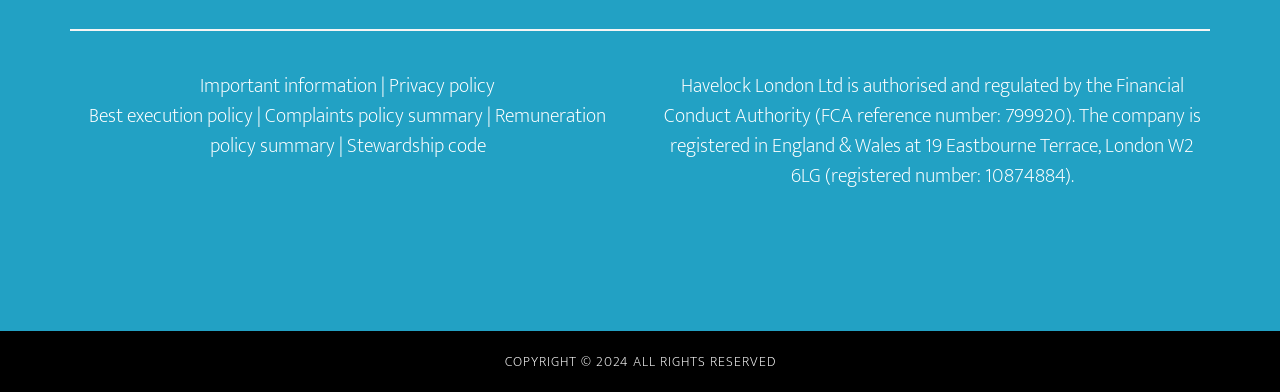Can you give a comprehensive explanation to the question given the content of the image?
What is the registration number of Havelock London Ltd?

The registration number of Havelock London Ltd is mentioned in the static text element at the bottom of the webpage, which states that the company is registered in England & Wales at 19 Eastbourne Terrace, London W2 6LG (registered number: 10874884).